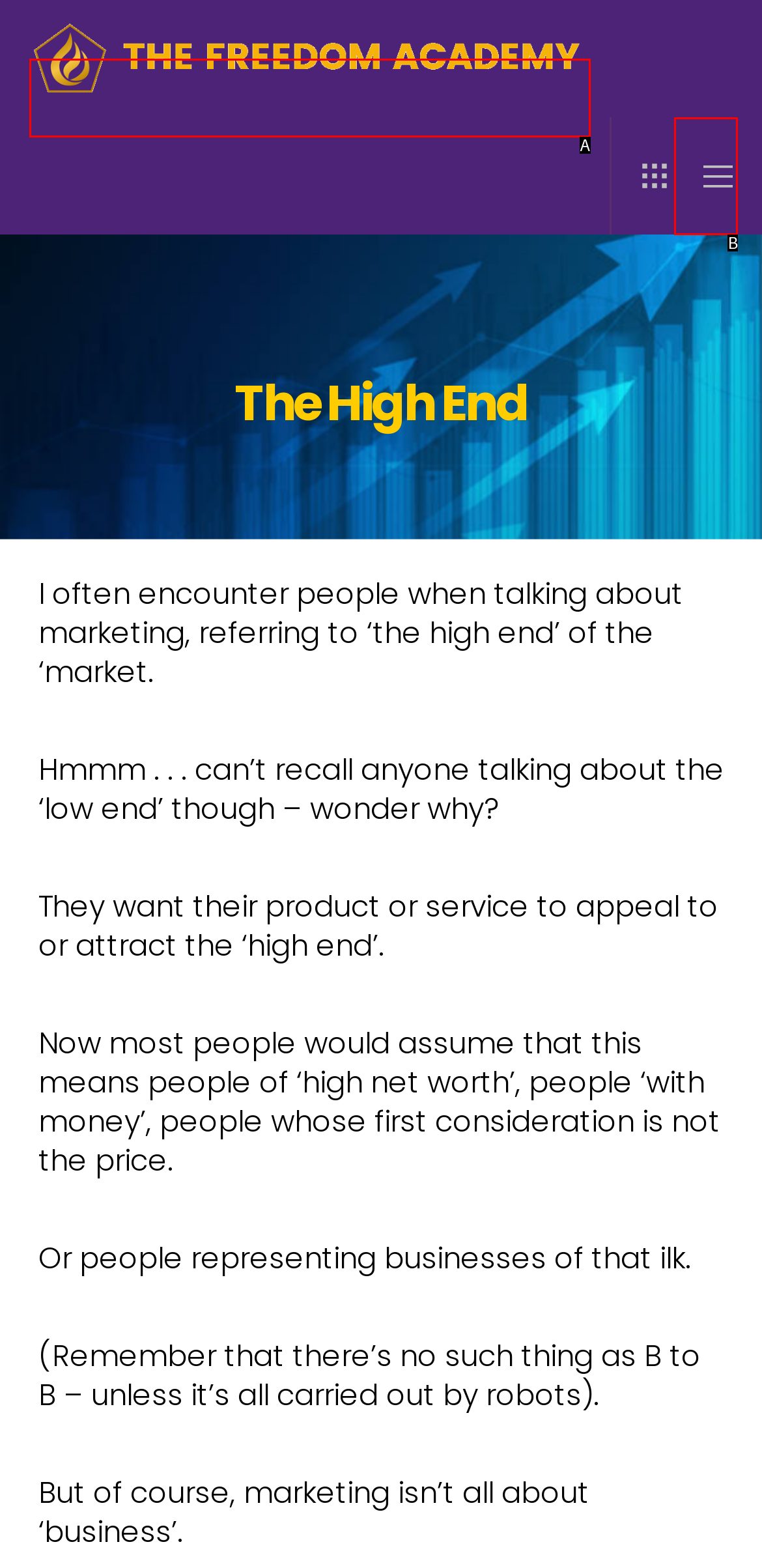Identify the UI element that best fits the description: aria-label="Menu"
Respond with the letter representing the correct option.

B